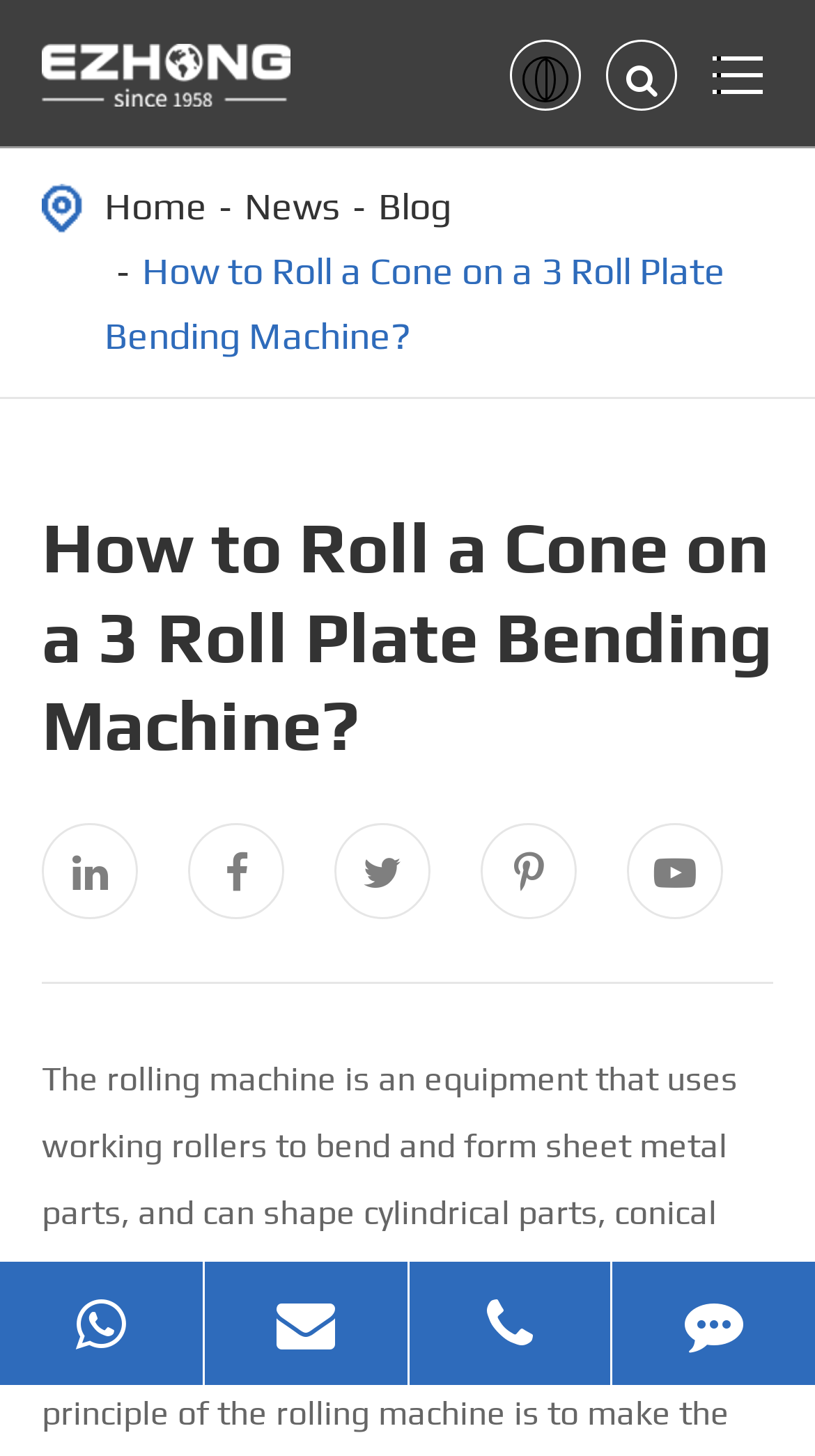Identify the bounding box coordinates of the area that should be clicked in order to complete the given instruction: "contact via whatsapp". The bounding box coordinates should be four float numbers between 0 and 1, i.e., [left, top, right, bottom].

[0.0, 0.867, 0.249, 0.951]